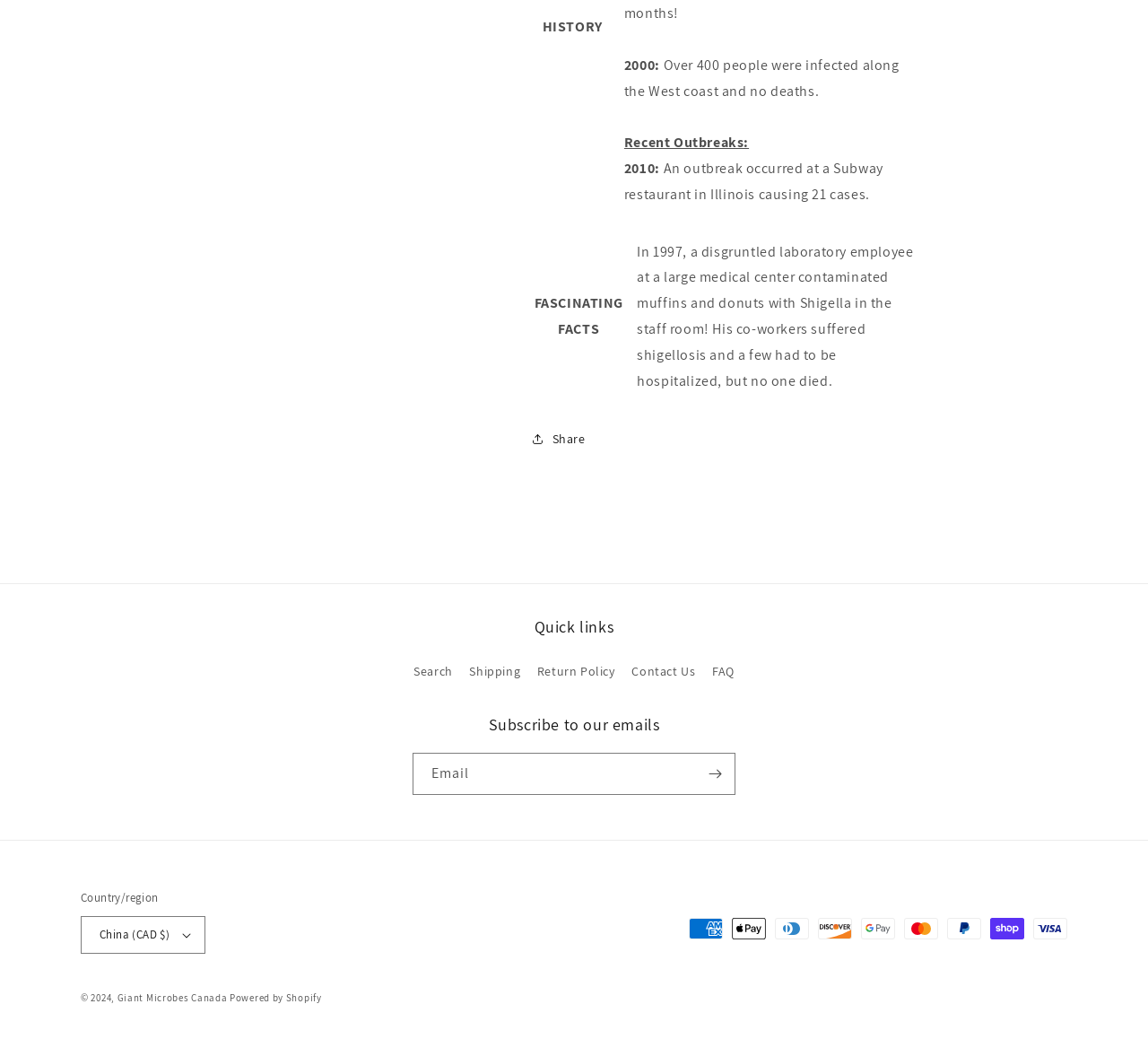Please identify the coordinates of the bounding box that should be clicked to fulfill this instruction: "Subscribe to emails".

[0.605, 0.725, 0.64, 0.765]